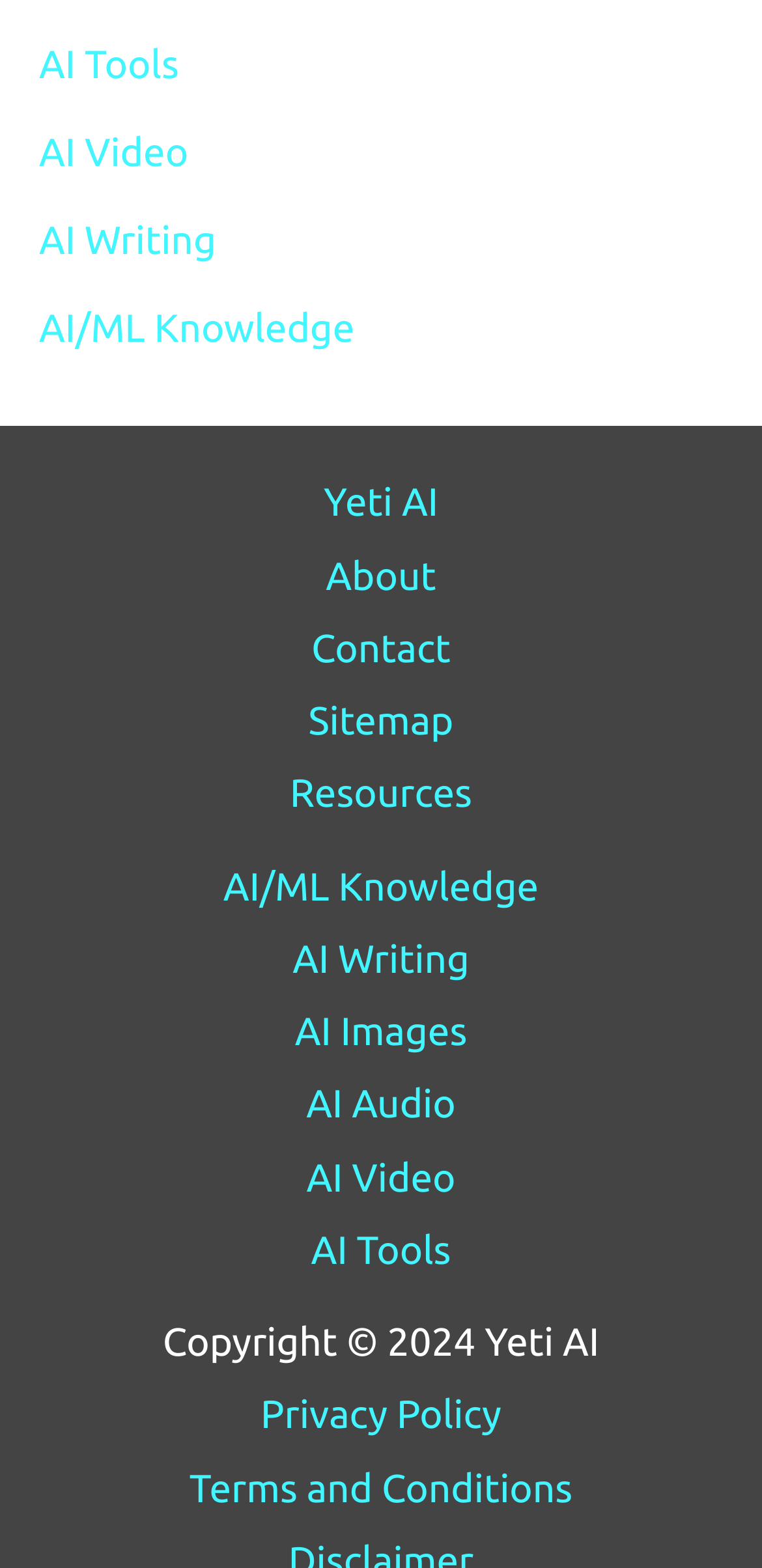Please identify the bounding box coordinates of the element's region that needs to be clicked to fulfill the following instruction: "Visit the About page". The bounding box coordinates should consist of four float numbers between 0 and 1, i.e., [left, top, right, bottom].

[0.376, 0.344, 0.624, 0.39]